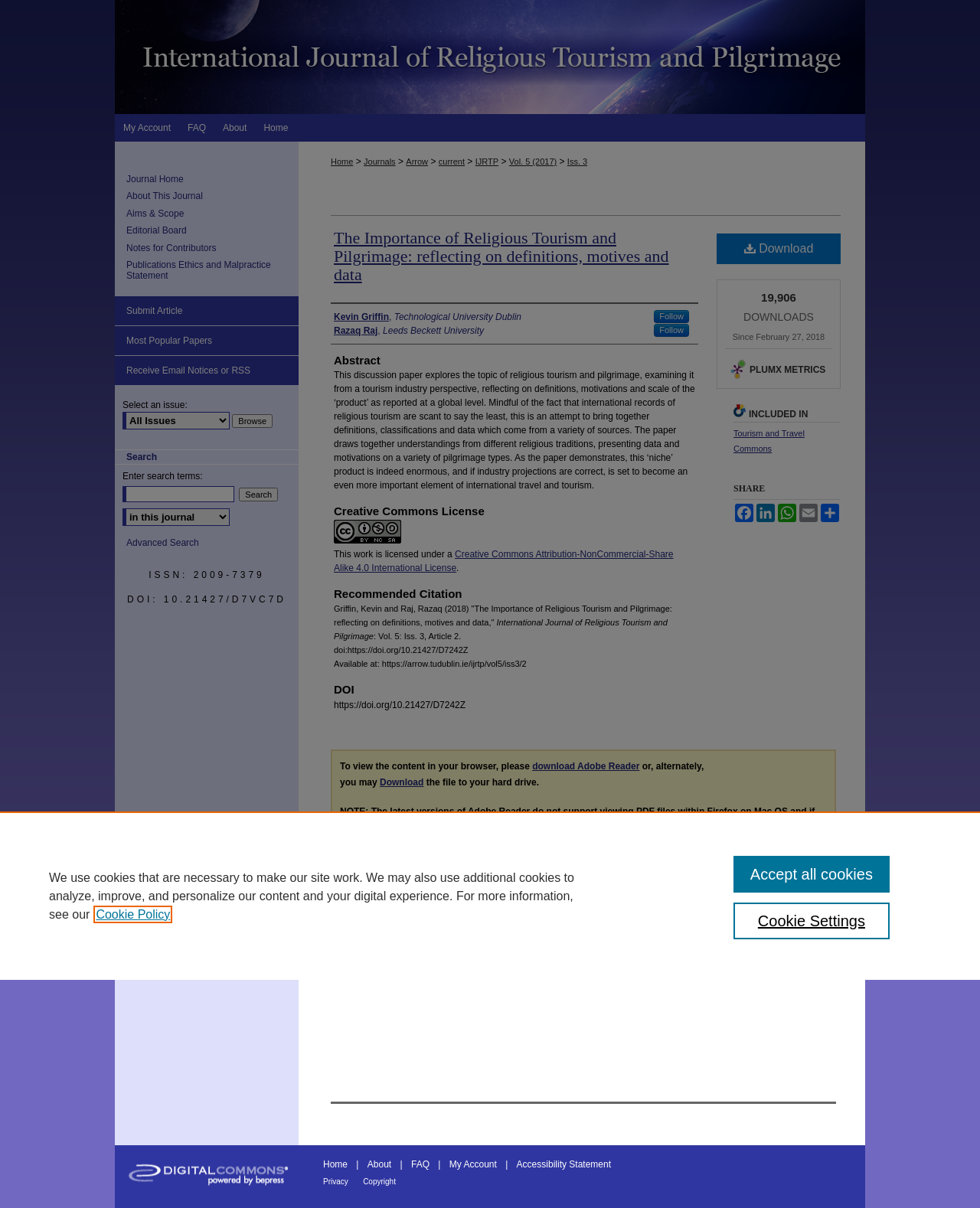Please identify the bounding box coordinates of the element that needs to be clicked to perform the following instruction: "Share the article on Facebook".

[0.748, 0.417, 0.77, 0.432]